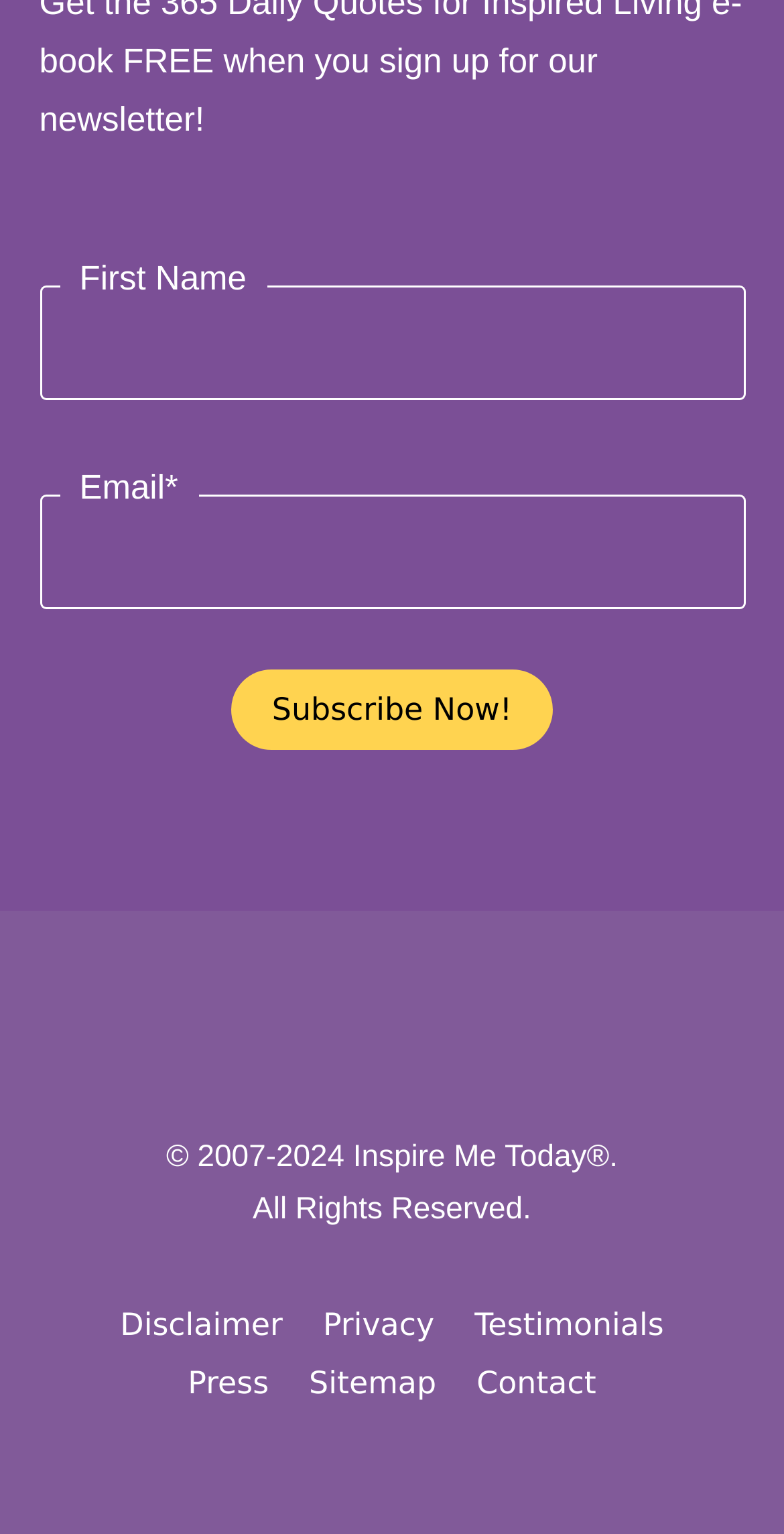Please identify the bounding box coordinates of the region to click in order to complete the given instruction: "Contact us". The coordinates should be four float numbers between 0 and 1, i.e., [left, top, right, bottom].

[0.608, 0.89, 0.76, 0.914]